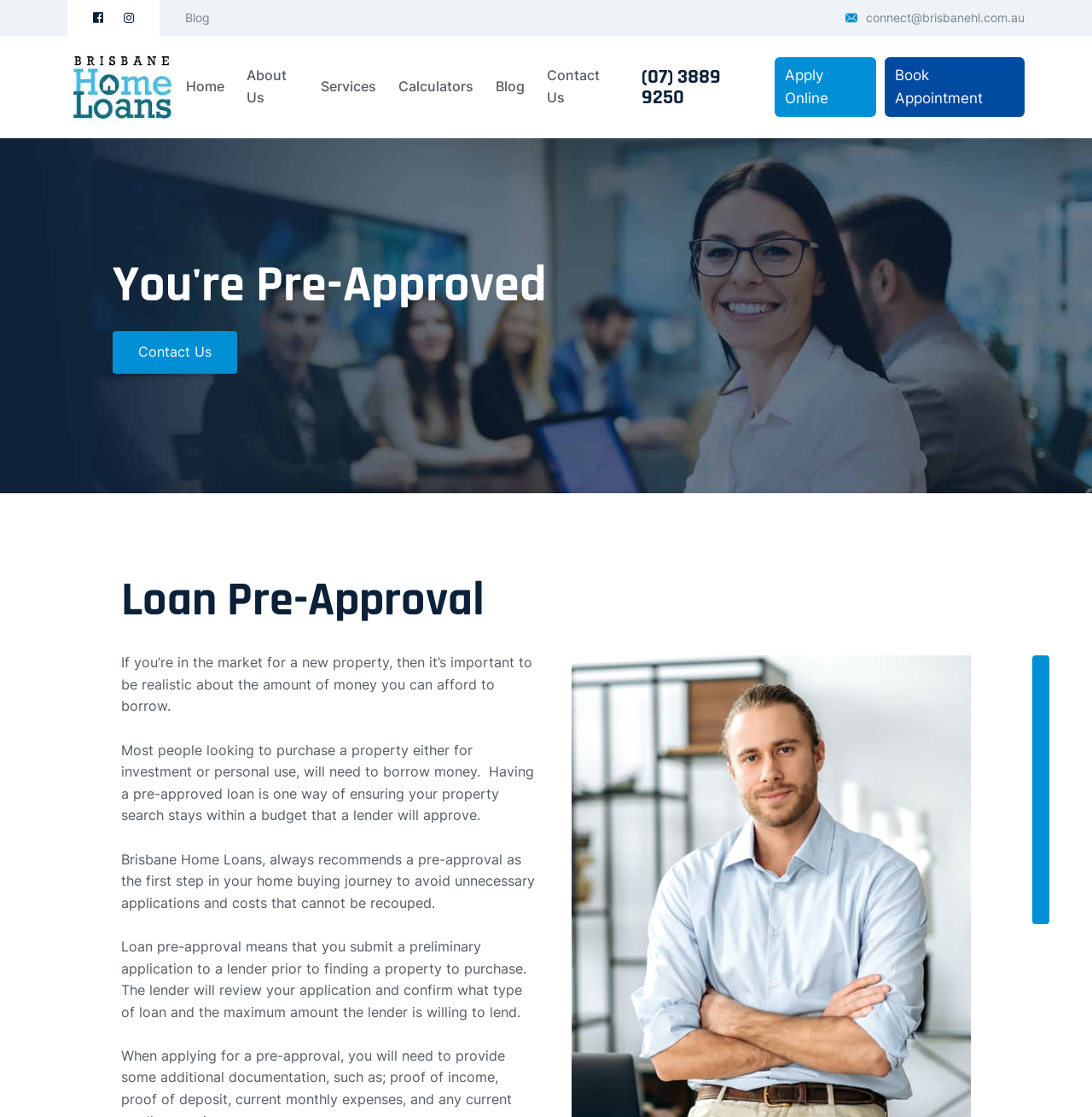Given the element description, predict the bounding box coordinates in the format (top-left x, top-left y, bottom-right x, bottom-right y), using floating point numbers between 0 and 1: (07) 3889 9250

[0.588, 0.057, 0.66, 0.099]